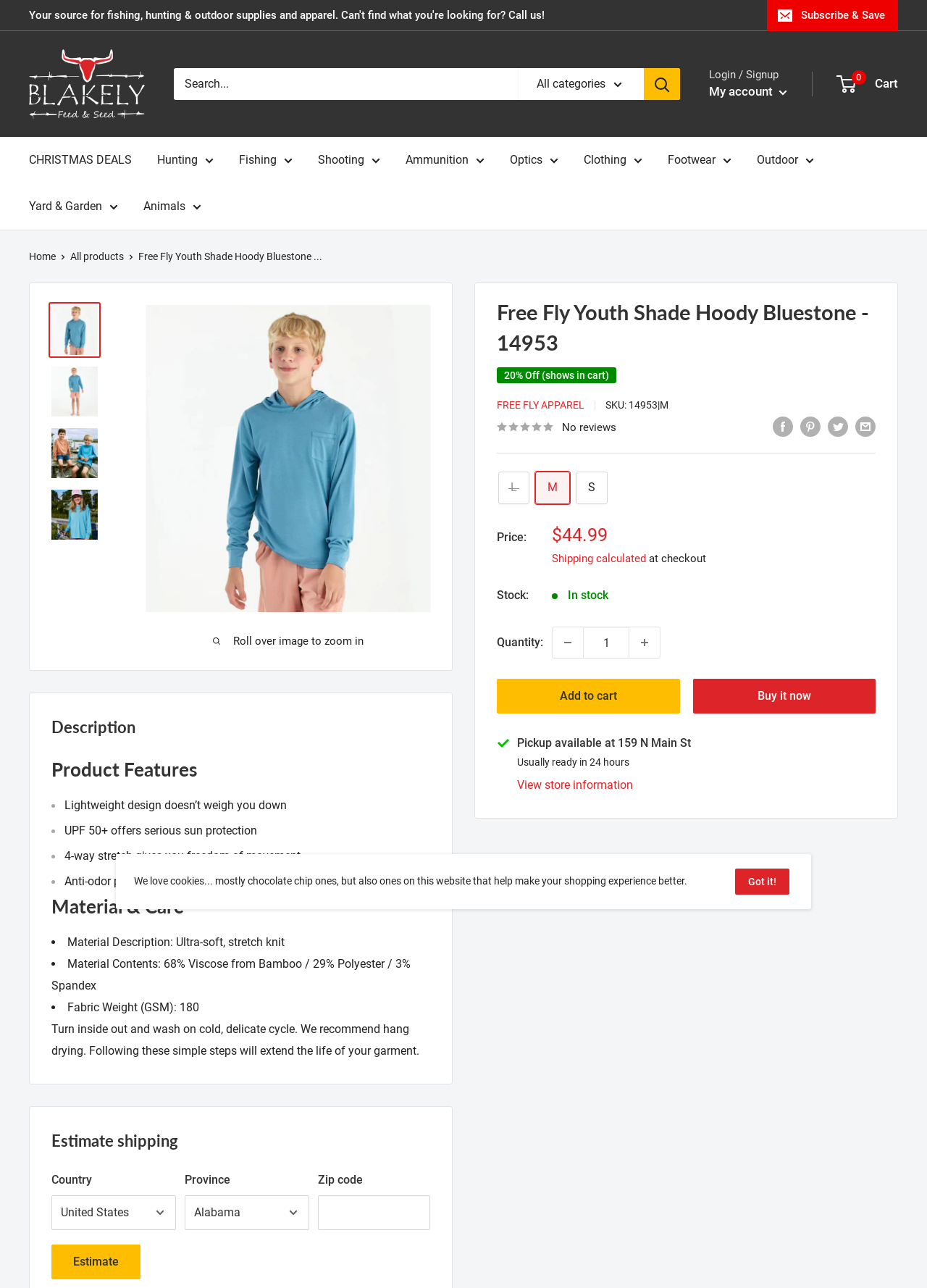Determine the bounding box coordinates of the clickable region to carry out the instruction: "Subscribe to the newsletter".

[0.827, 0.0, 0.969, 0.024]